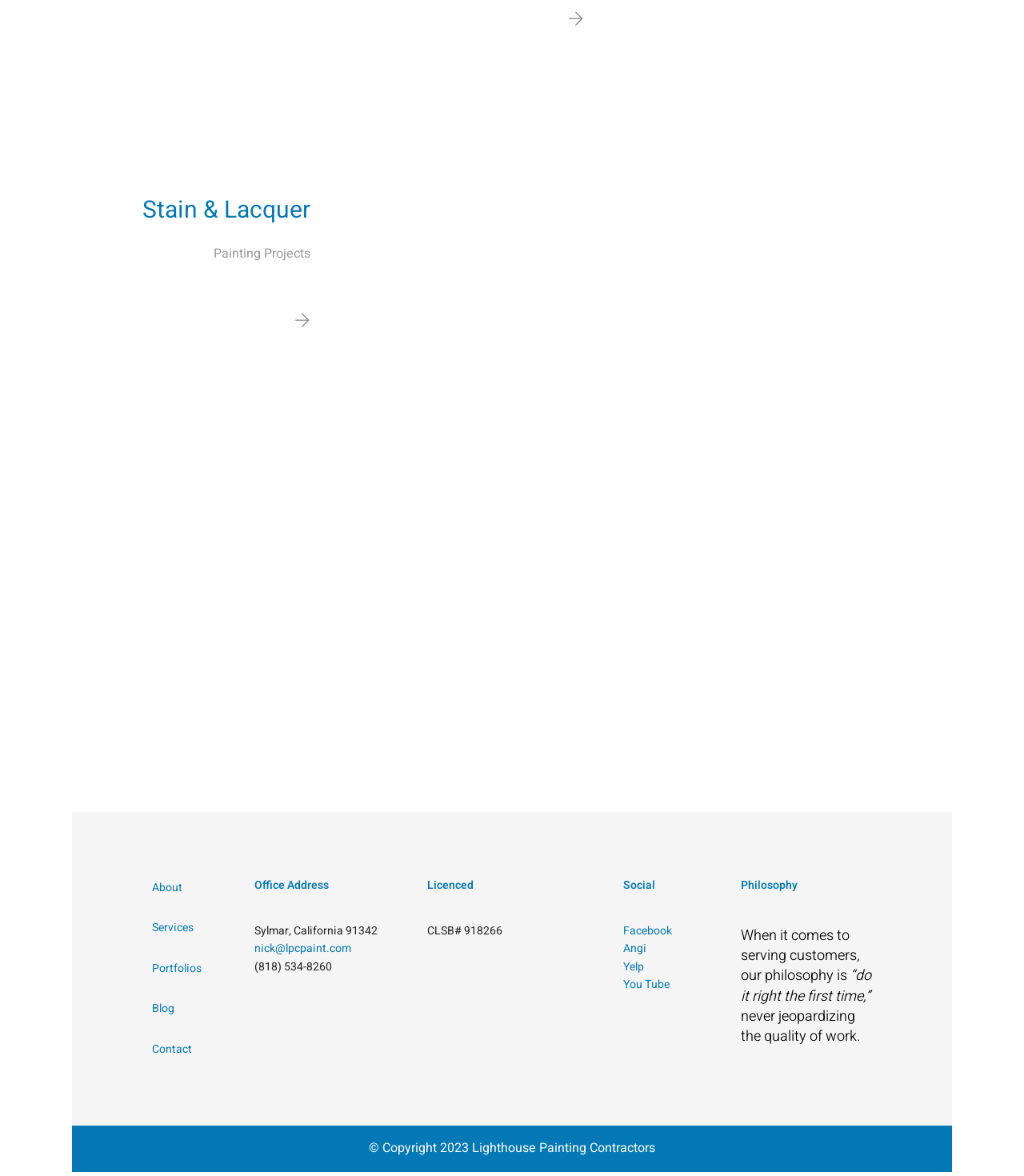What is the company's phone number?
Please answer the question with a detailed and comprehensive explanation.

I found the company's phone number by looking at the section with the heading 'Office Address'. The text below the heading states '(818) 534-8260'.